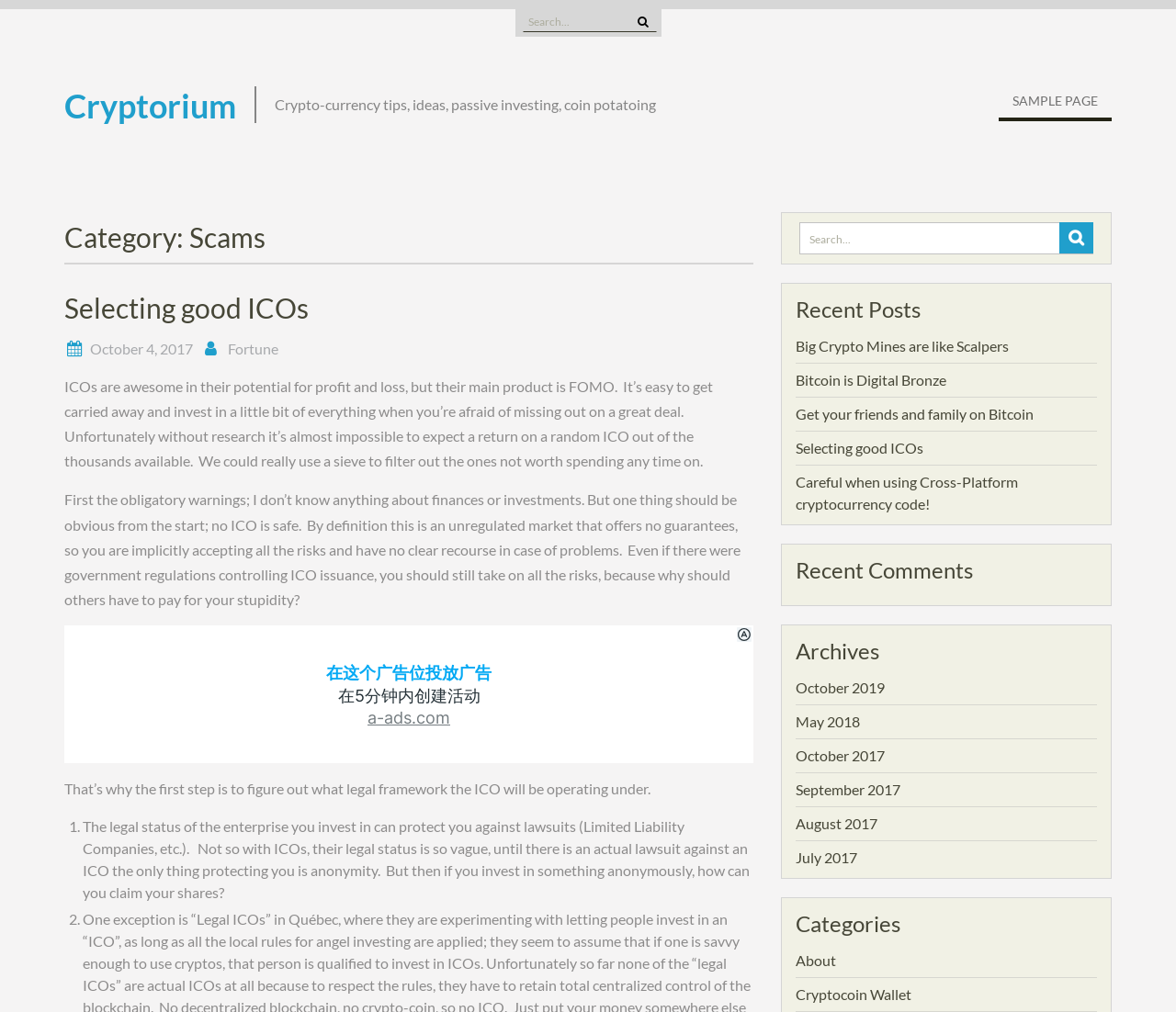What is the function of the button with the '' icon?
Please provide a single word or phrase based on the screenshot.

Search